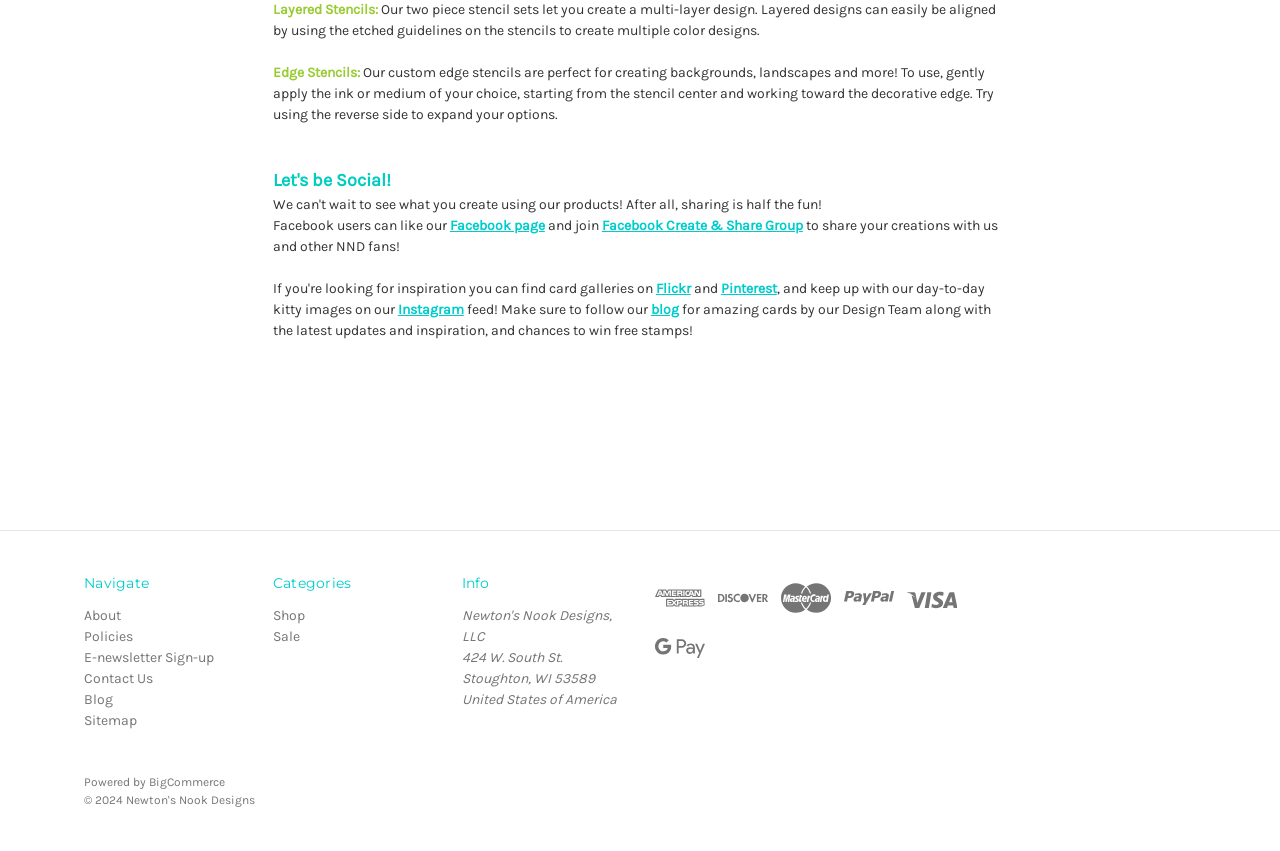Identify the bounding box of the HTML element described as: "Facebook Create & Share Group".

[0.47, 0.255, 0.627, 0.275]